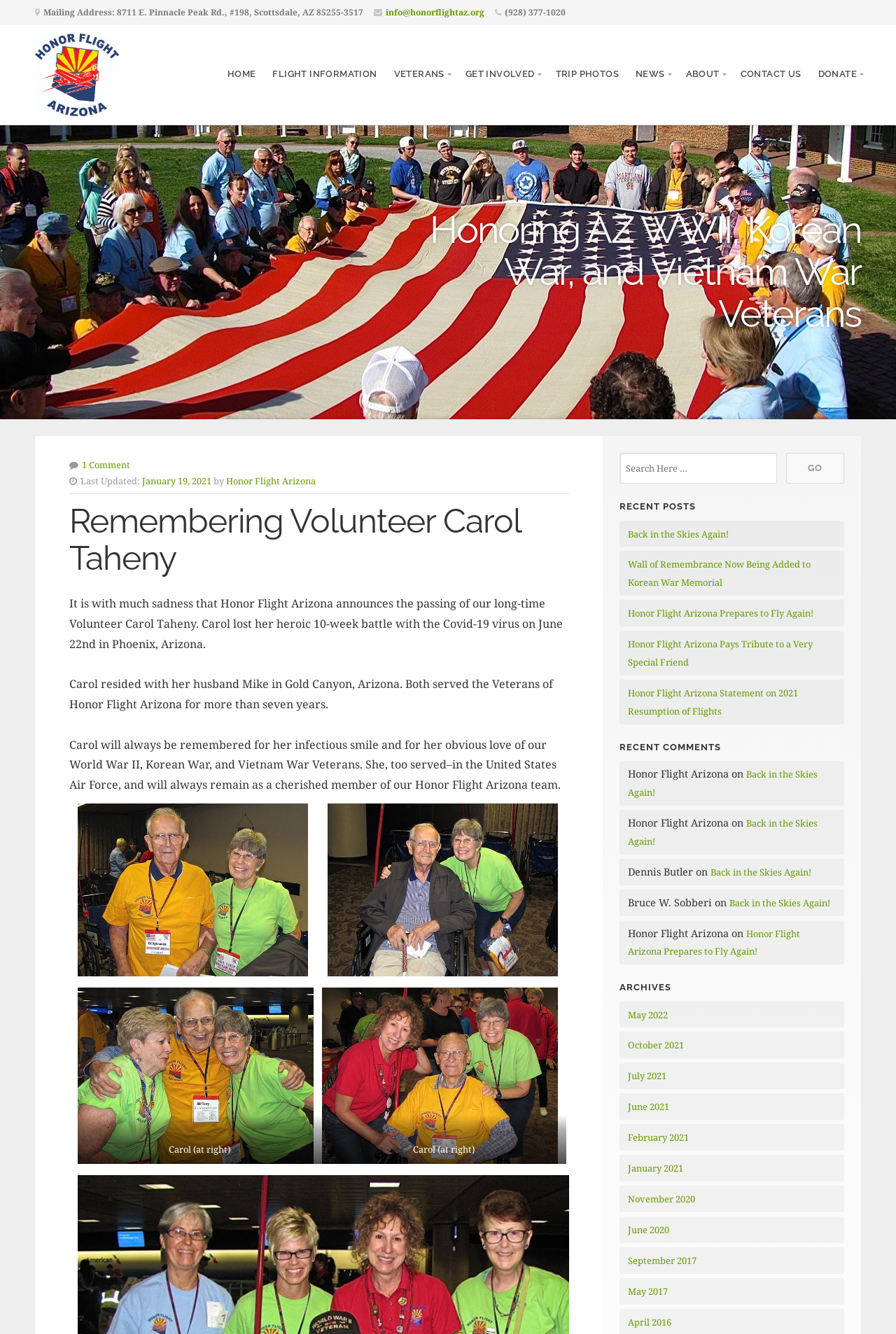Pinpoint the bounding box coordinates of the element you need to click to execute the following instruction: "Click on Solution". The bounding box should be represented by four float numbers between 0 and 1, in the format [left, top, right, bottom].

None